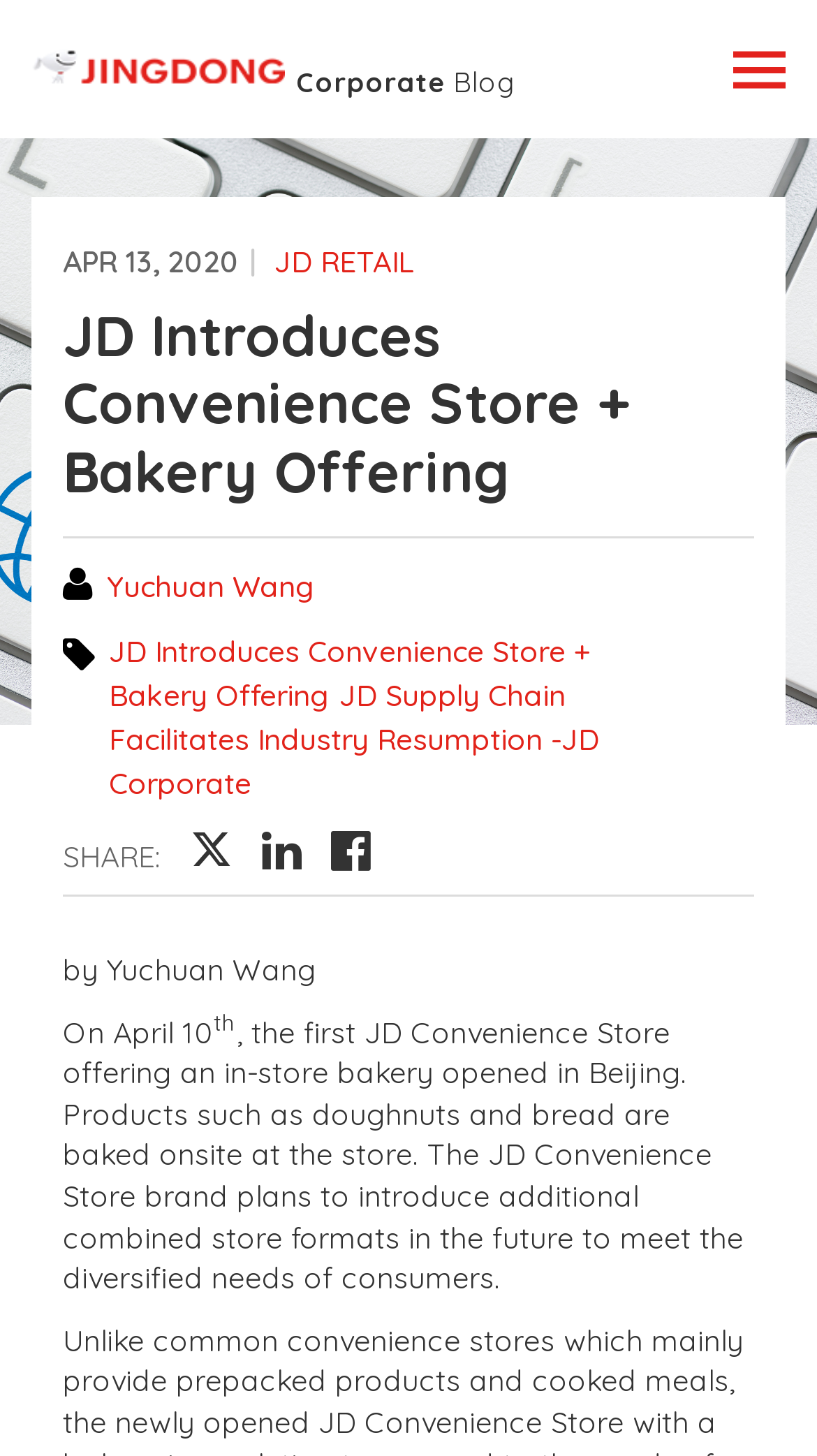Determine the bounding box coordinates for the area that needs to be clicked to fulfill this task: "Toggle navigation". The coordinates must be given as four float numbers between 0 and 1, i.e., [left, top, right, bottom].

[0.897, 0.024, 0.962, 0.068]